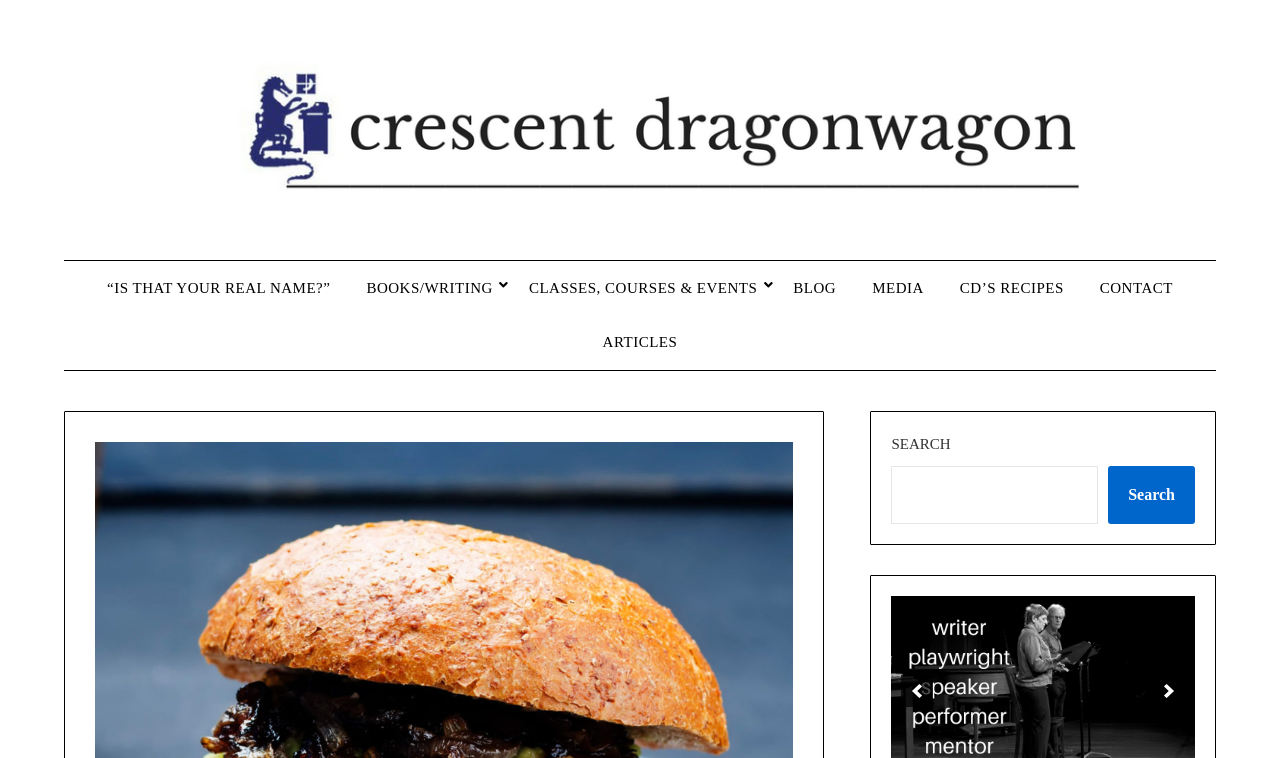From the webpage screenshot, predict the bounding box coordinates (top-left x, top-left y, bottom-right x, bottom-right y) for the UI element described here: “Is that your real name?”

[0.071, 0.344, 0.271, 0.416]